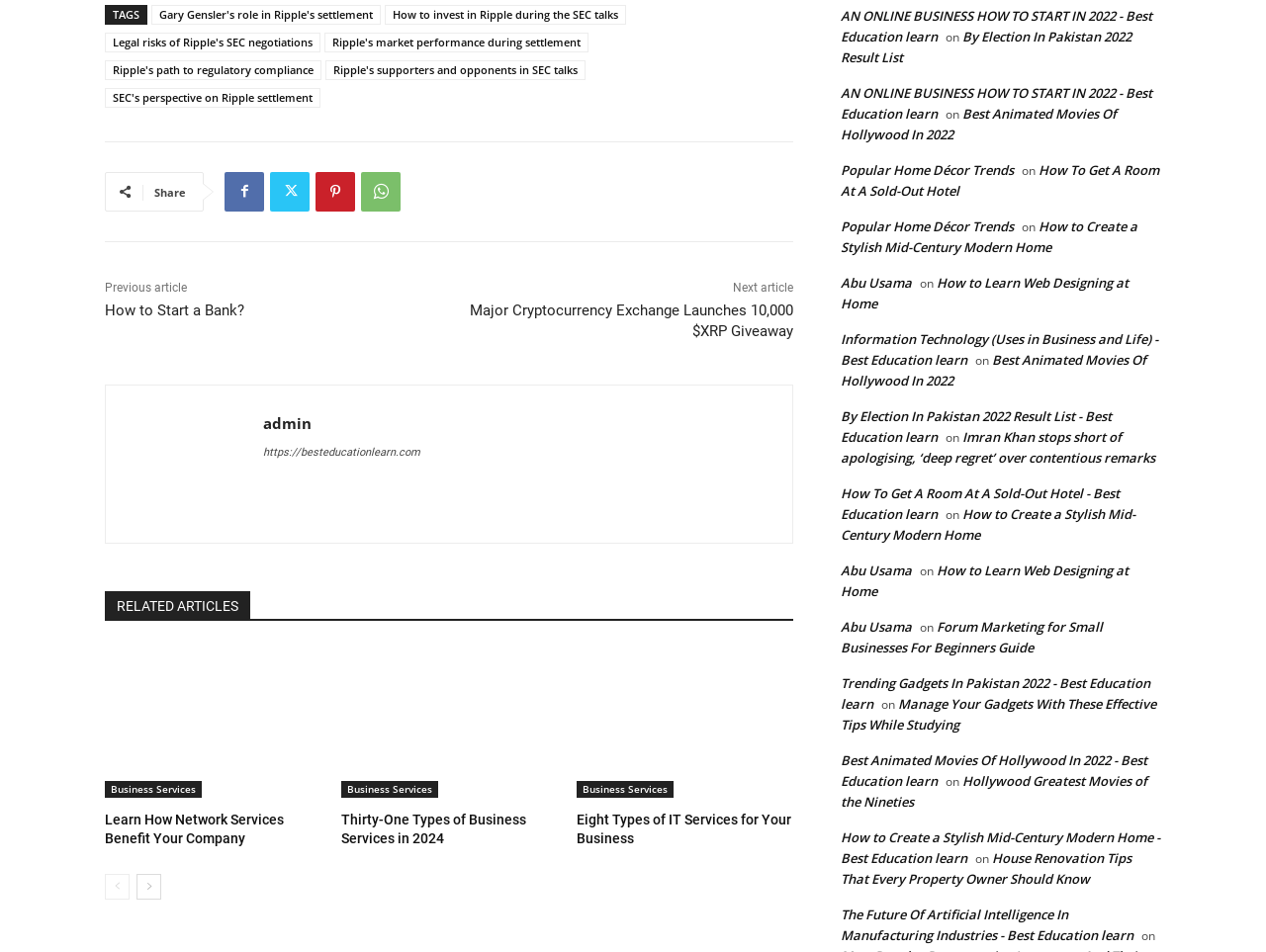Determine the bounding box coordinates of the clickable element necessary to fulfill the instruction: "Share the article". Provide the coordinates as four float numbers within the 0 to 1 range, i.e., [left, top, right, bottom].

[0.122, 0.194, 0.147, 0.209]